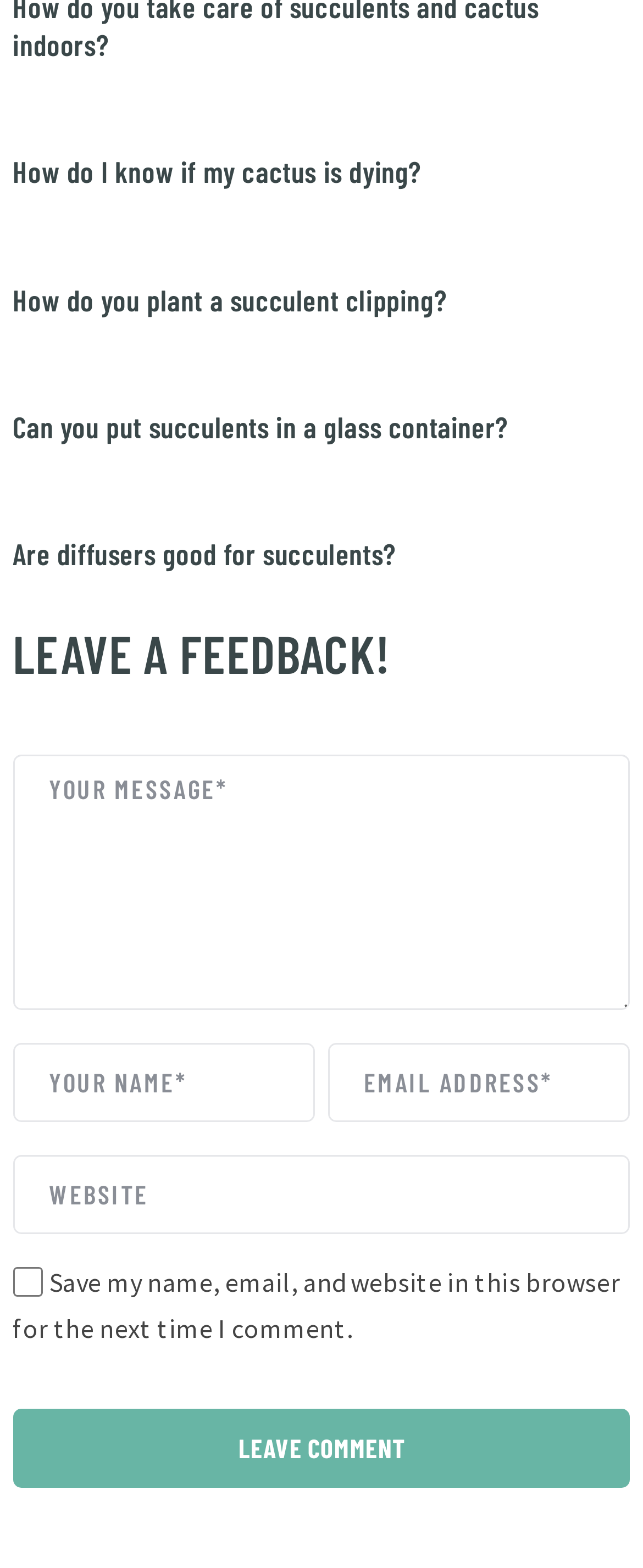Determine the bounding box coordinates of the clickable area required to perform the following instruction: "Click the Leave Comment button". The coordinates should be represented as four float numbers between 0 and 1: [left, top, right, bottom].

[0.02, 0.898, 0.98, 0.949]